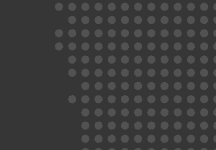Please analyze the image and provide a thorough answer to the question:
What is the pattern on the background of the image?

The caption describes the background of the image as having a pattern of concentric circles, which adds a modern touch to the overall design.